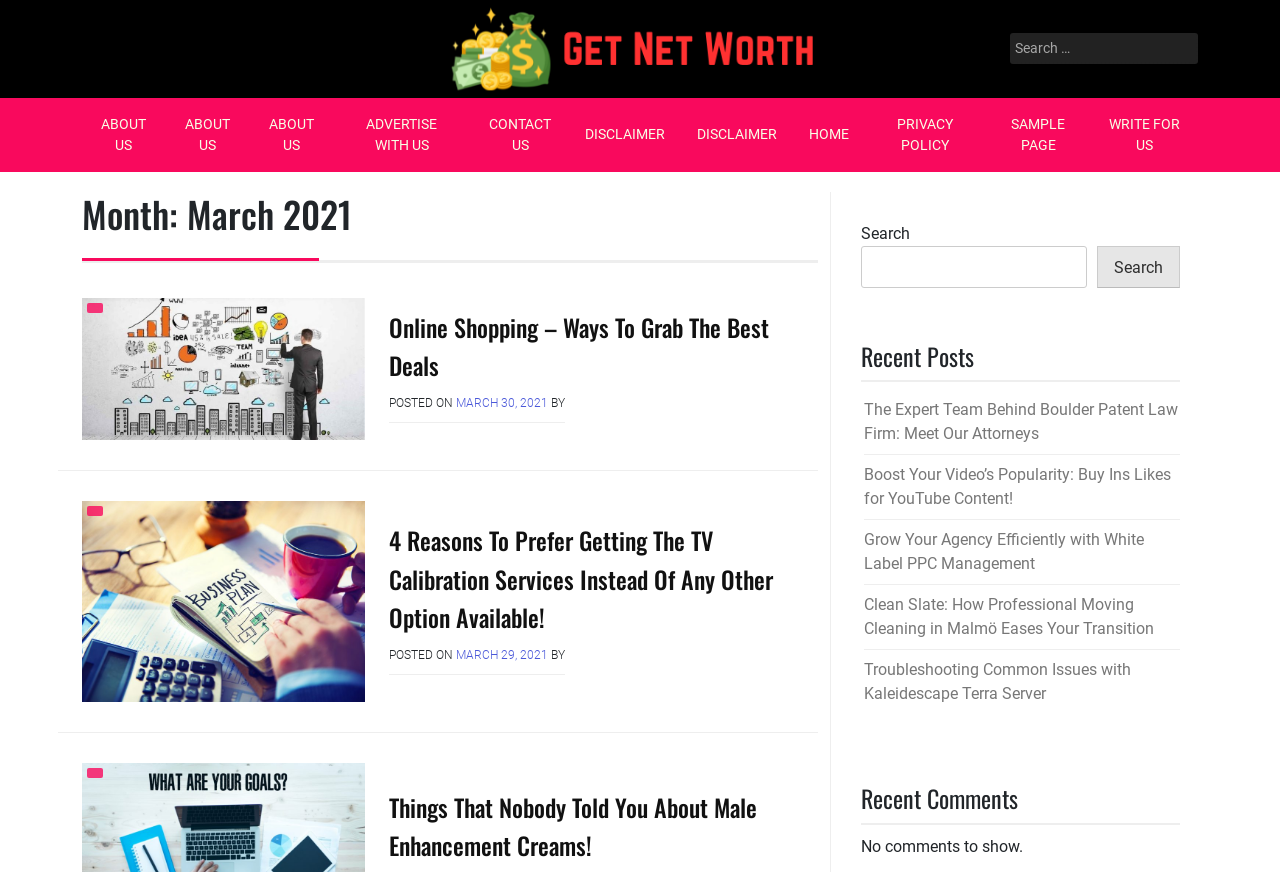Utilize the details in the image to give a detailed response to the question: What is the purpose of the 'Recent Posts' section?

The 'Recent Posts' section is a common feature in blogs or news websites that displays a list of recent articles or posts. It allows users to quickly access new content without having to navigate through the entire website.